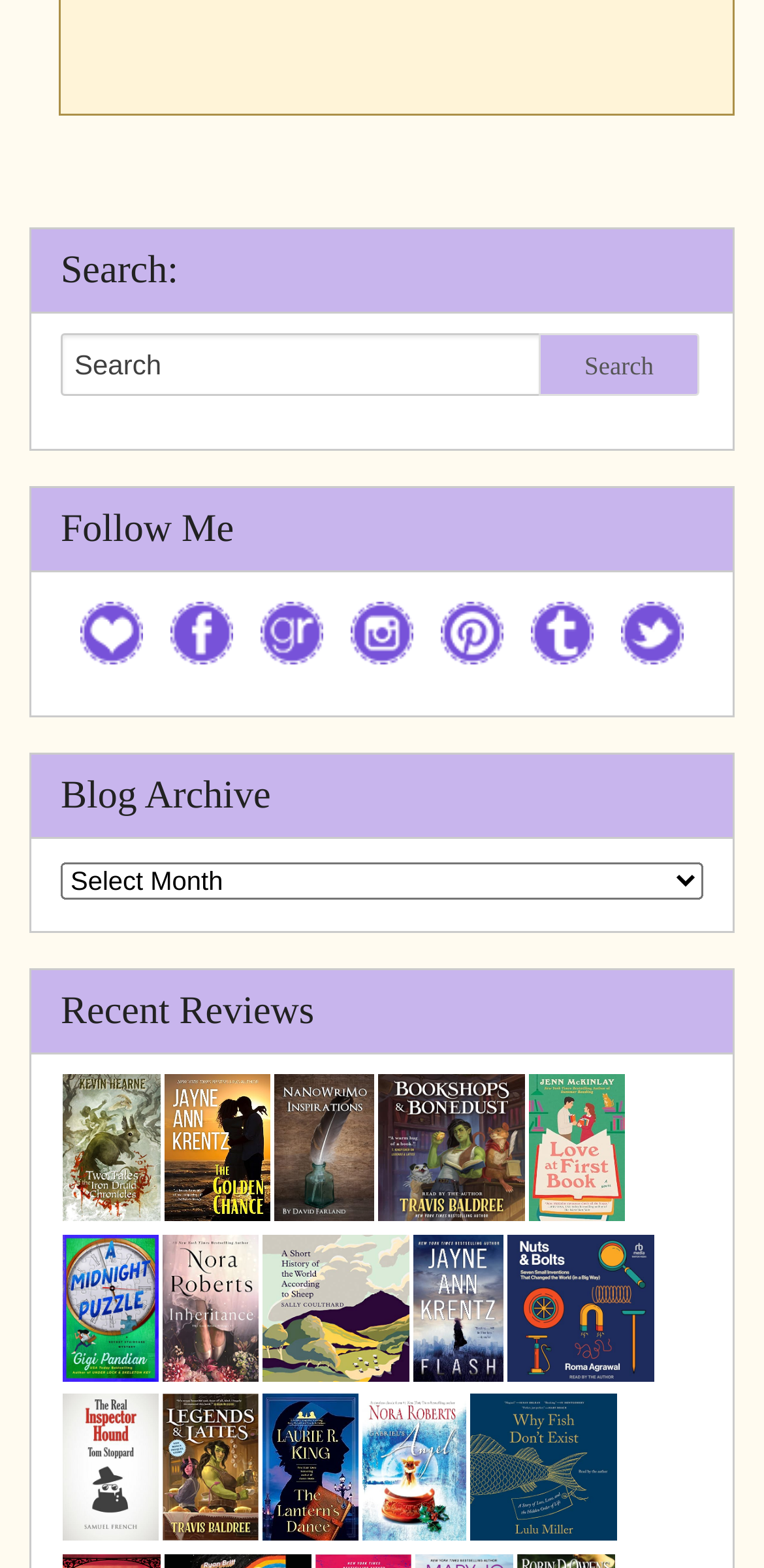Determine the bounding box coordinates for the UI element with the following description: "alt="Facebook"". The coordinates should be four float numbers between 0 and 1, represented as [left, top, right, bottom].

[0.224, 0.383, 0.306, 0.429]